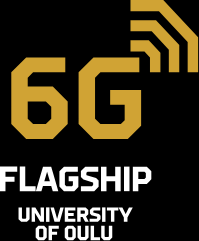What is the emphasis of the graphical elements?
Craft a detailed and extensive response to the question.

The graphical elements depicting signal waves indicate an emphasis on advanced connectivity, which is a key aspect of the 6G Flagship program.